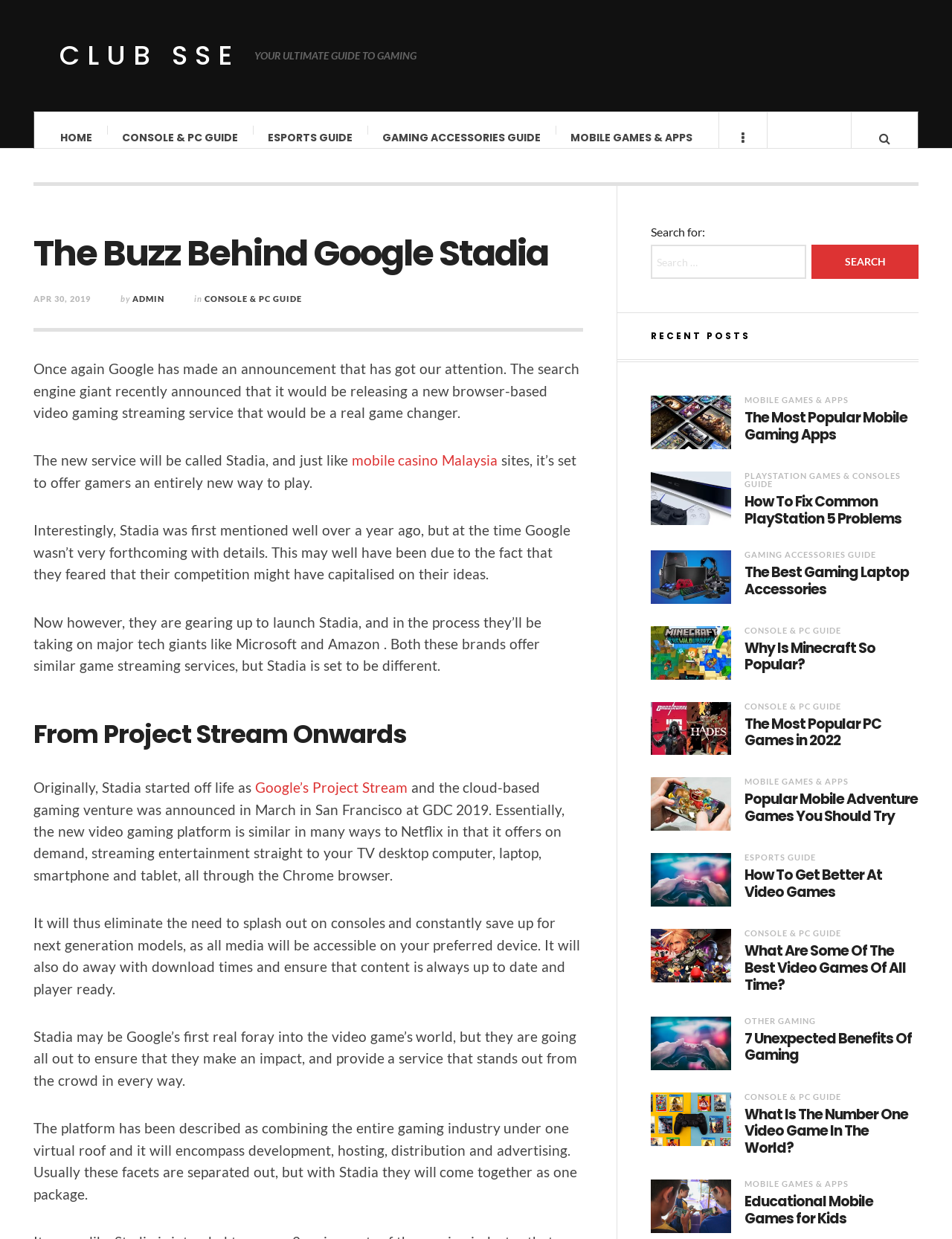What is the name of Google's new video gaming streaming service?
Please use the image to provide an in-depth answer to the question.

The answer can be found in the article's content, where it is mentioned that 'The new service will be called Stadia, and just like mobile casino Malaysia sites, it’s set to offer gamers an entirely new way to play.'